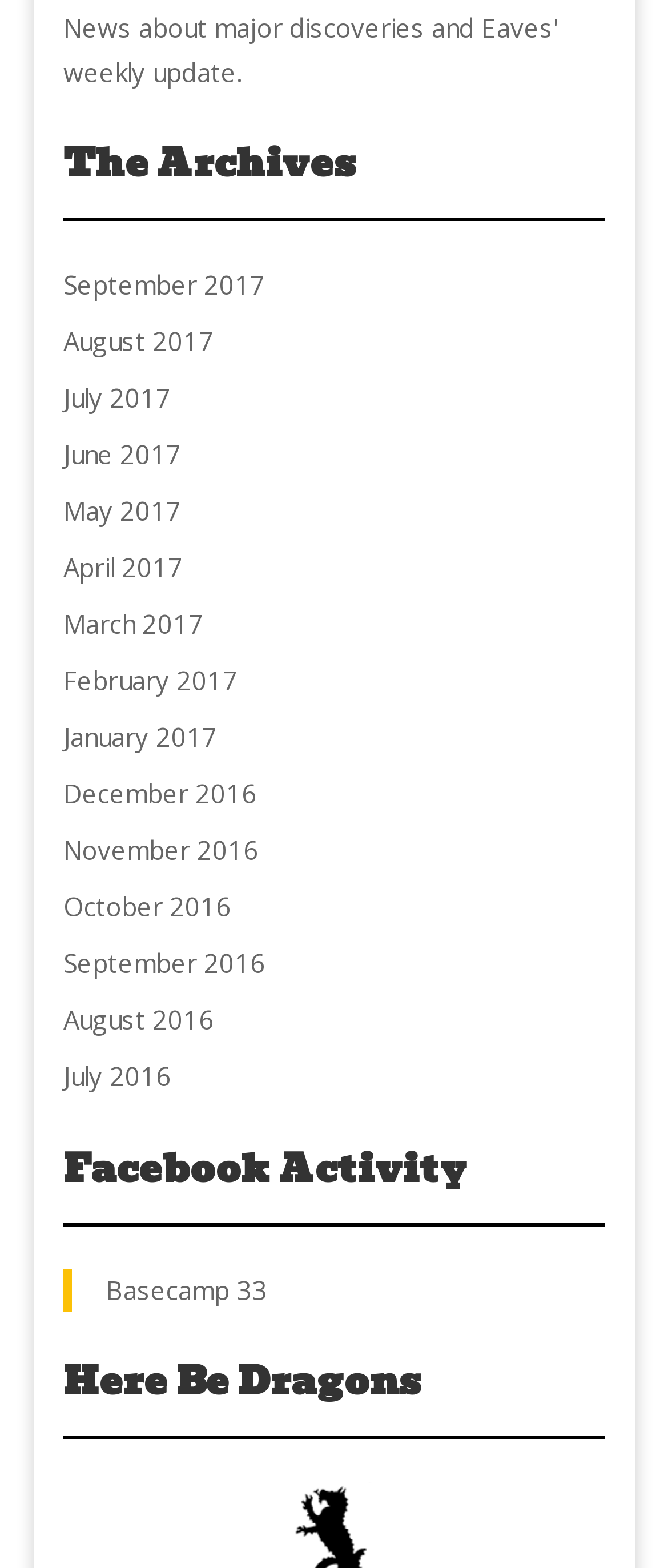Kindly determine the bounding box coordinates for the clickable area to achieve the given instruction: "Explore Here Be Dragons".

[0.095, 0.87, 0.905, 0.918]